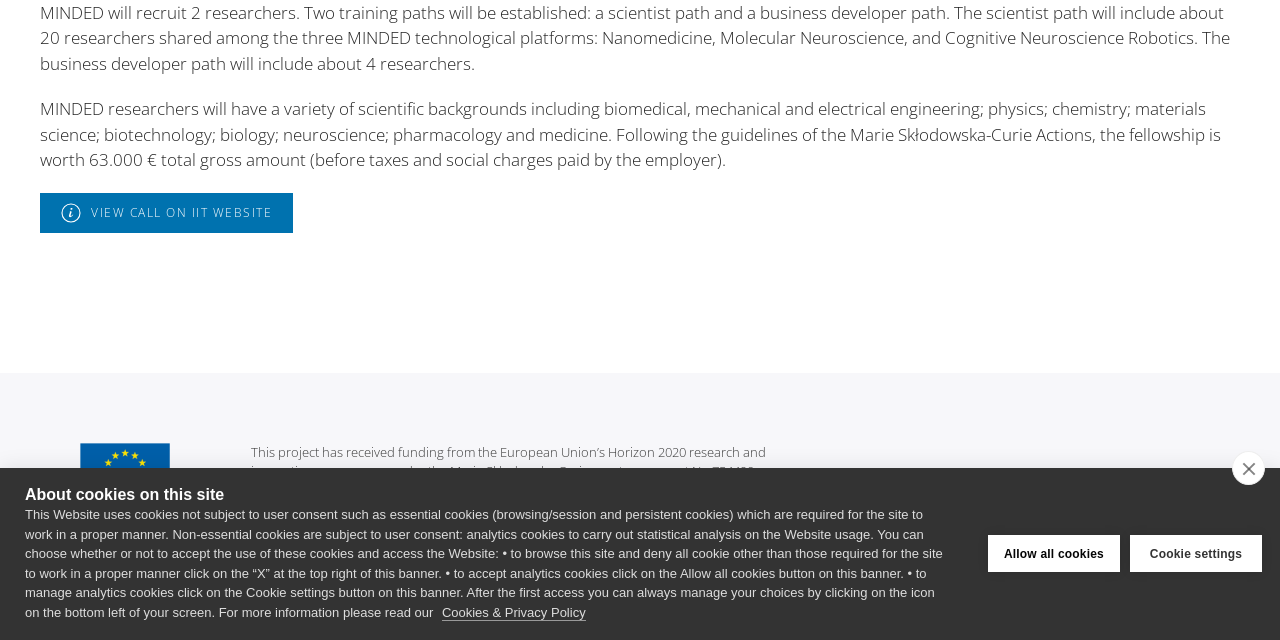Please determine the bounding box coordinates for the UI element described as: "VIEW CALL ON IIT WEBSITE".

[0.031, 0.301, 0.229, 0.363]